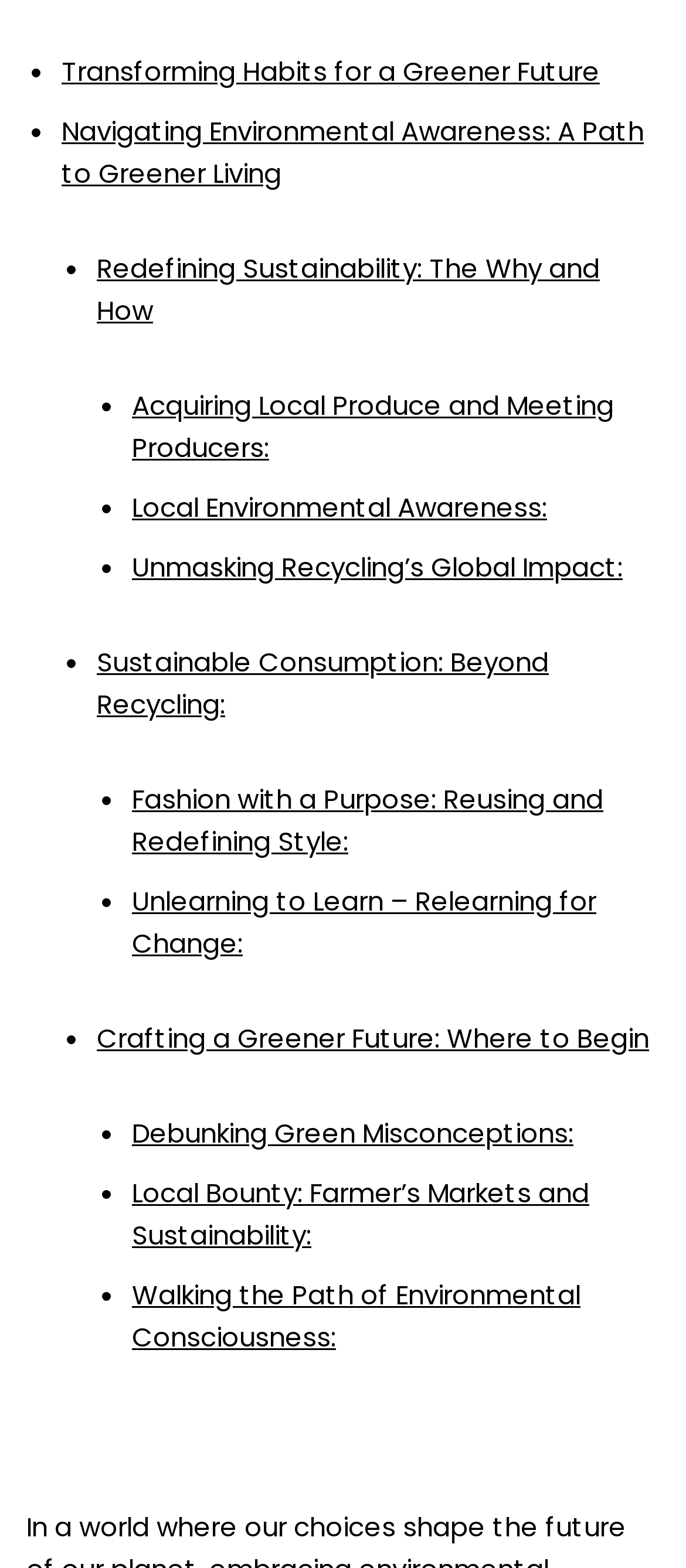How many links are on this webpage?
Based on the screenshot, provide a one-word or short-phrase response.

15